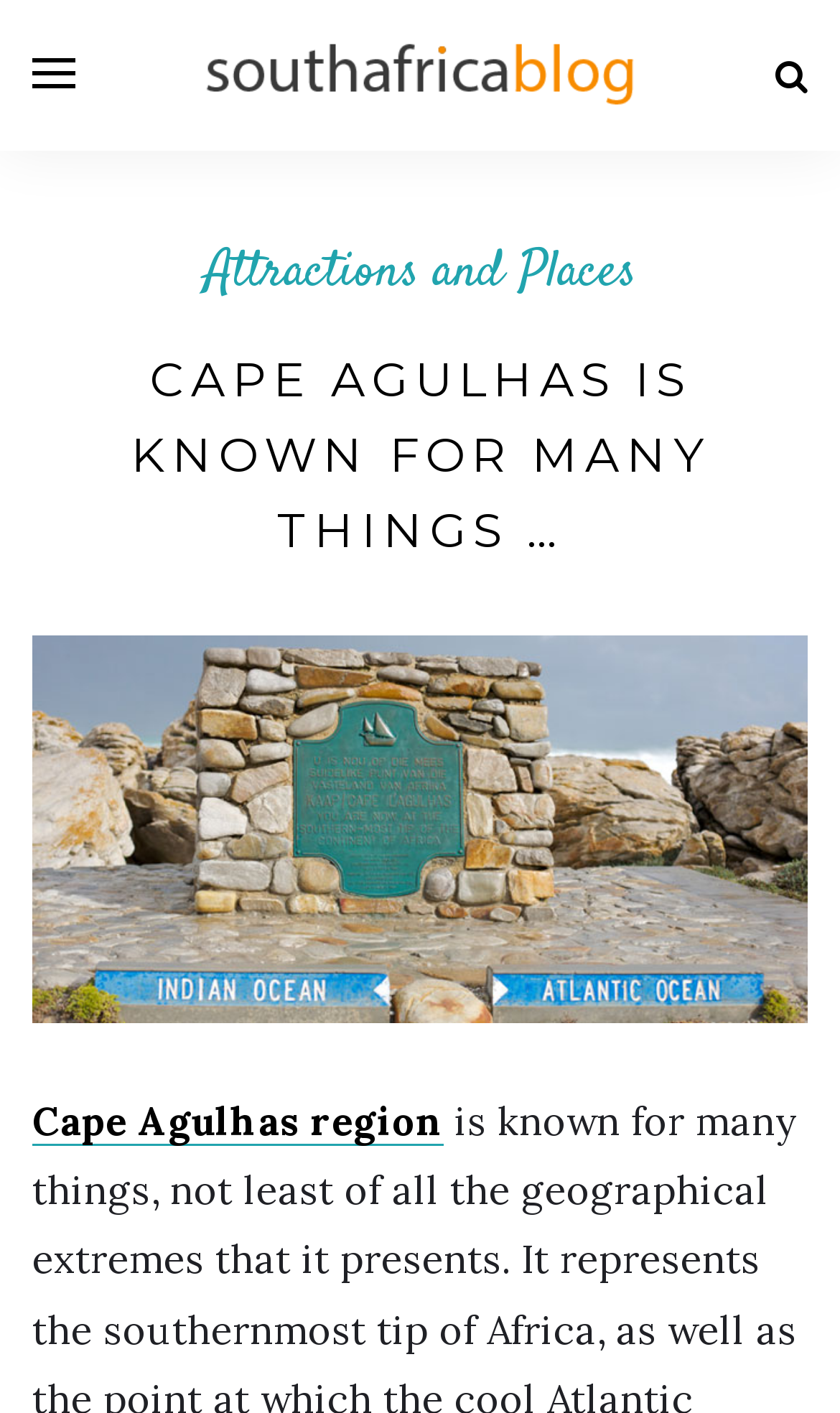What is the purpose of the button at the top left?
Refer to the image and respond with a one-word or short-phrase answer.

Open menu